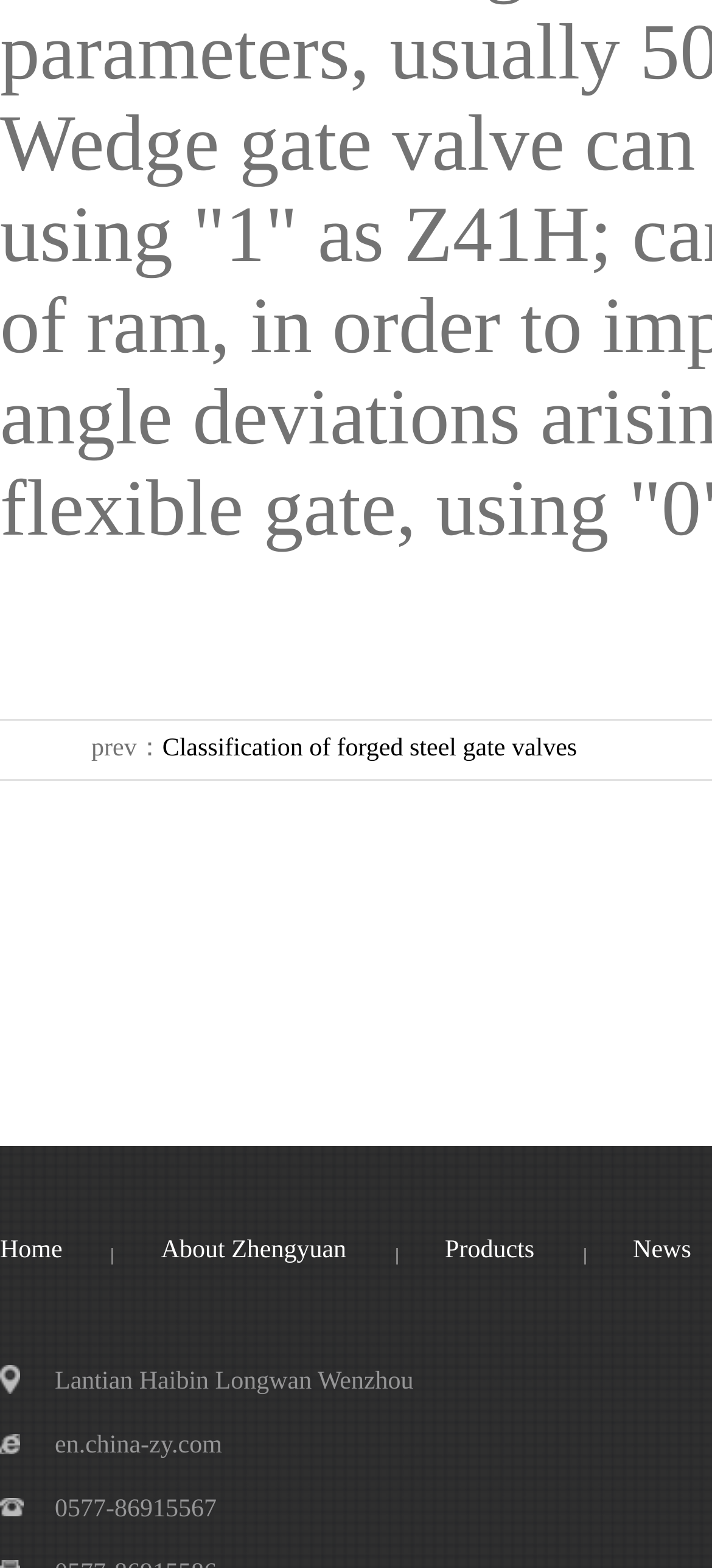What is the website's domain name?
Please answer the question as detailed as possible based on the image.

The website's domain name can be found at the bottom of the webpage, which is 'en.china-zy.com'. This domain name is likely to be the URL of the website.